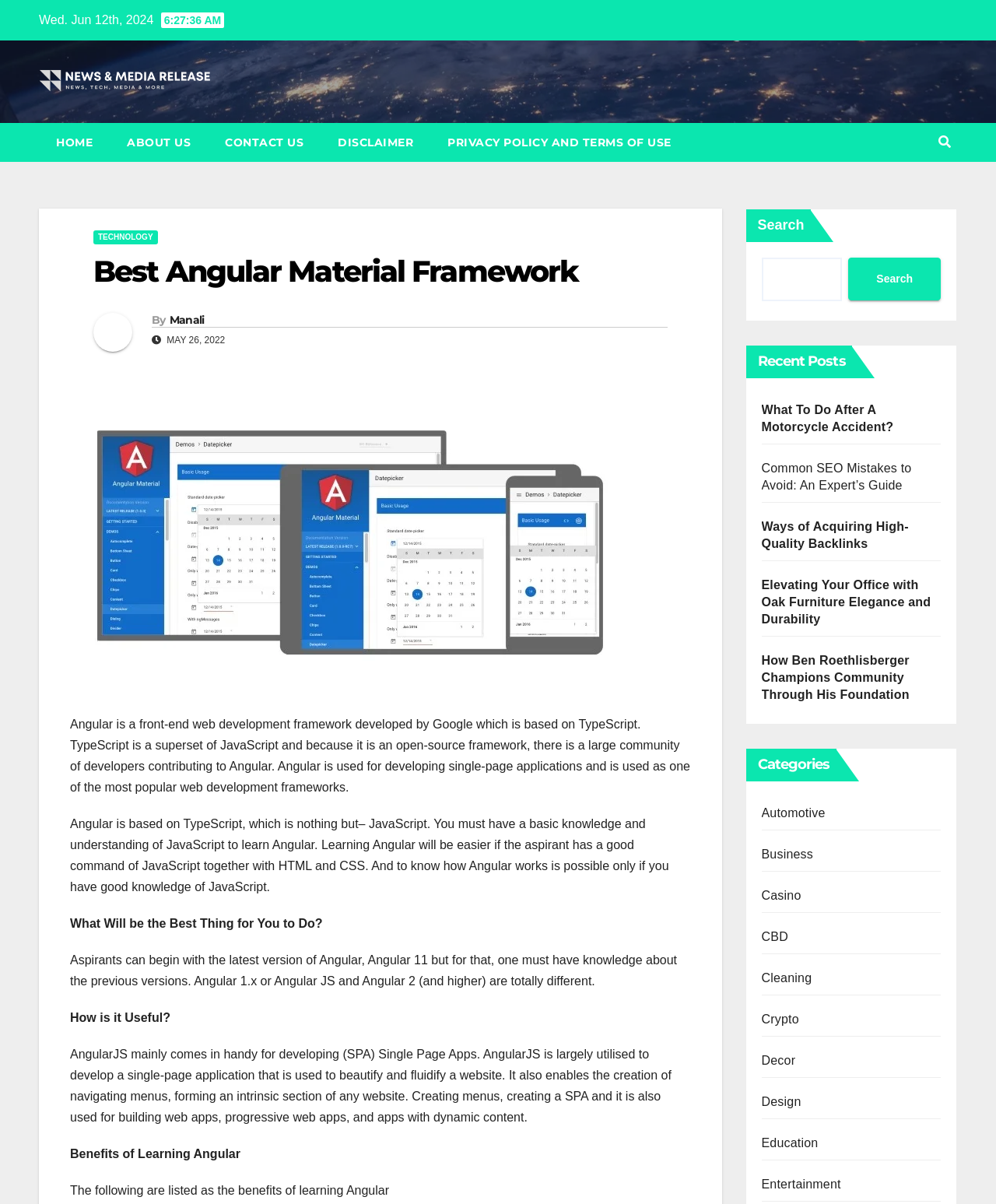Determine the bounding box coordinates of the clickable element to achieve the following action: 'Read the 'Best Angular Material Framework' article'. Provide the coordinates as four float values between 0 and 1, formatted as [left, top, right, bottom].

[0.094, 0.212, 0.67, 0.239]